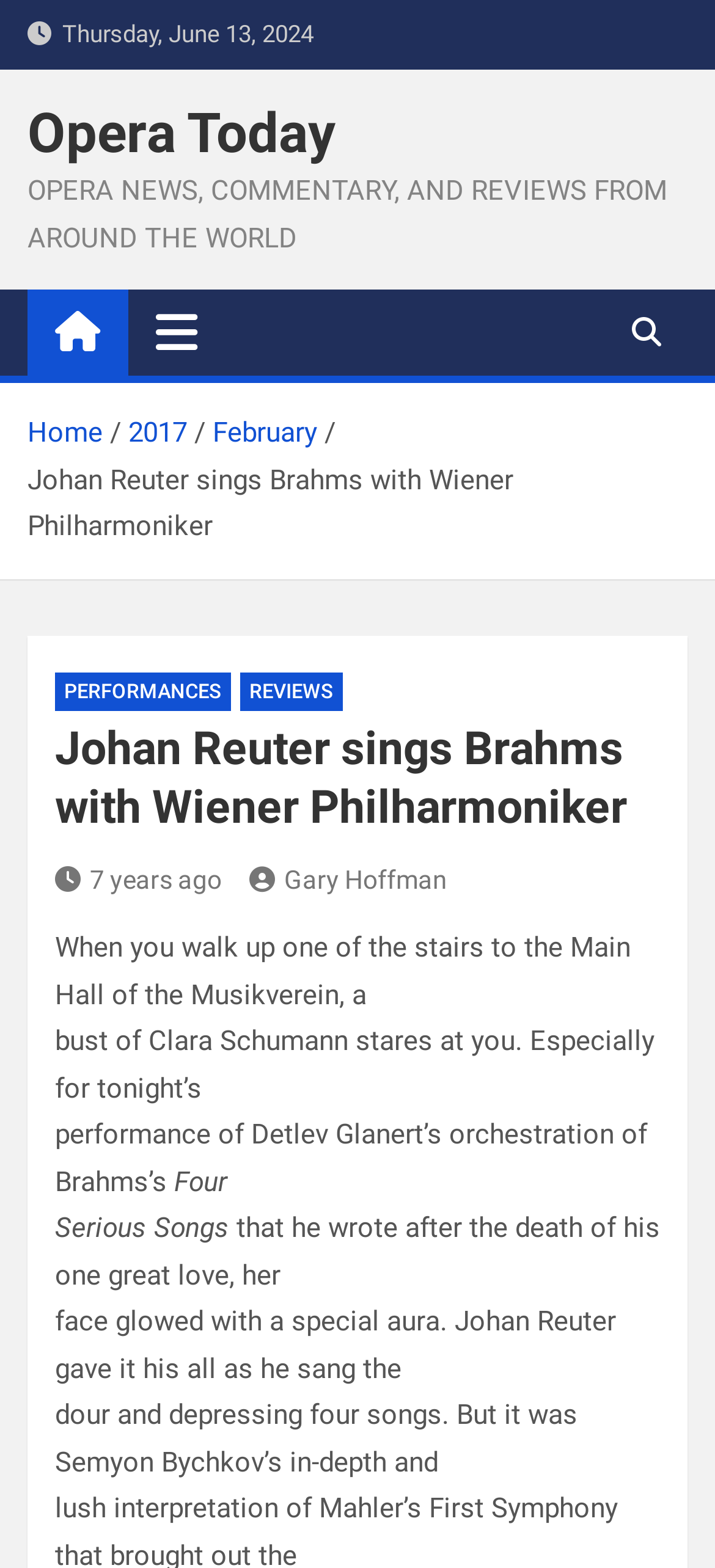Find the UI element described as: "7 years ago" and predict its bounding box coordinates. Ensure the coordinates are four float numbers between 0 and 1, [left, top, right, bottom].

[0.077, 0.551, 0.31, 0.57]